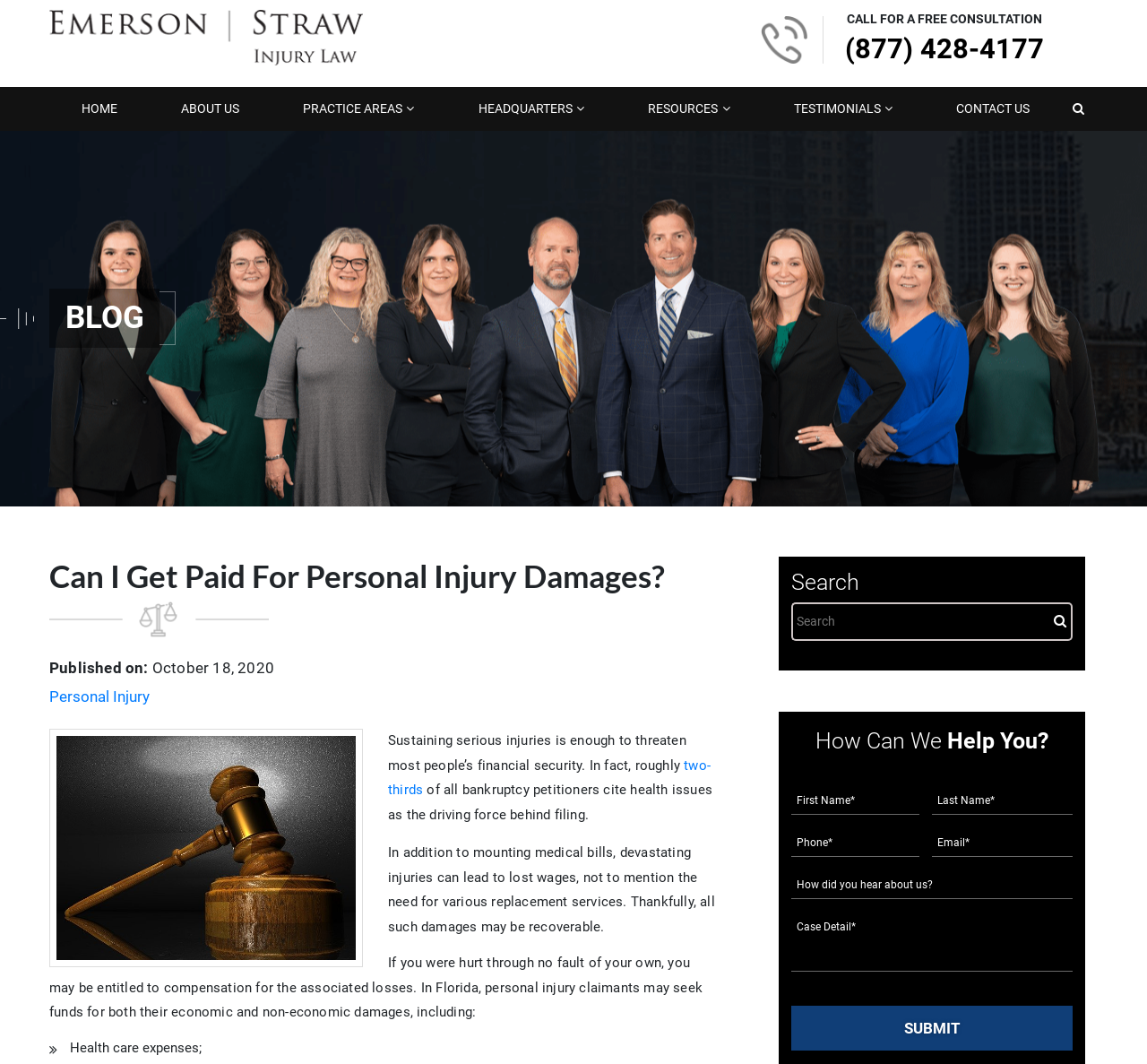What are the two types of damages that personal injury claimants may seek funds for?
Please respond to the question with a detailed and well-explained answer.

According to the webpage, personal injury claimants in Florida may seek funds for both their economic and non-economic damages, including health care expenses, lost wages, and other associated losses.